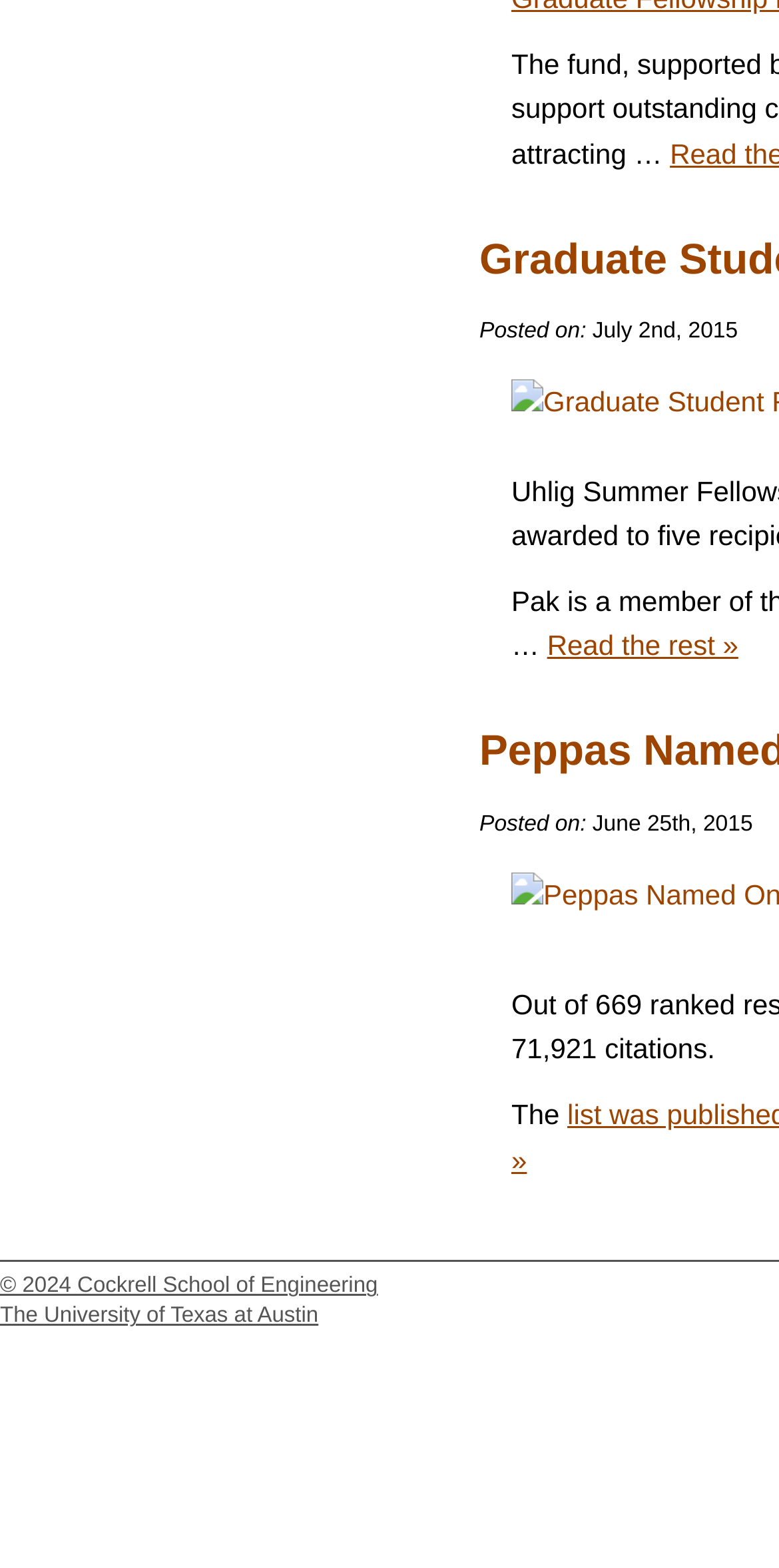Please study the image and answer the question comprehensively:
How many posts are shown on this page?

I counted the number of 'Posted on:' labels, which indicate the start of each post. There are two such labels, so there are two posts on this page.